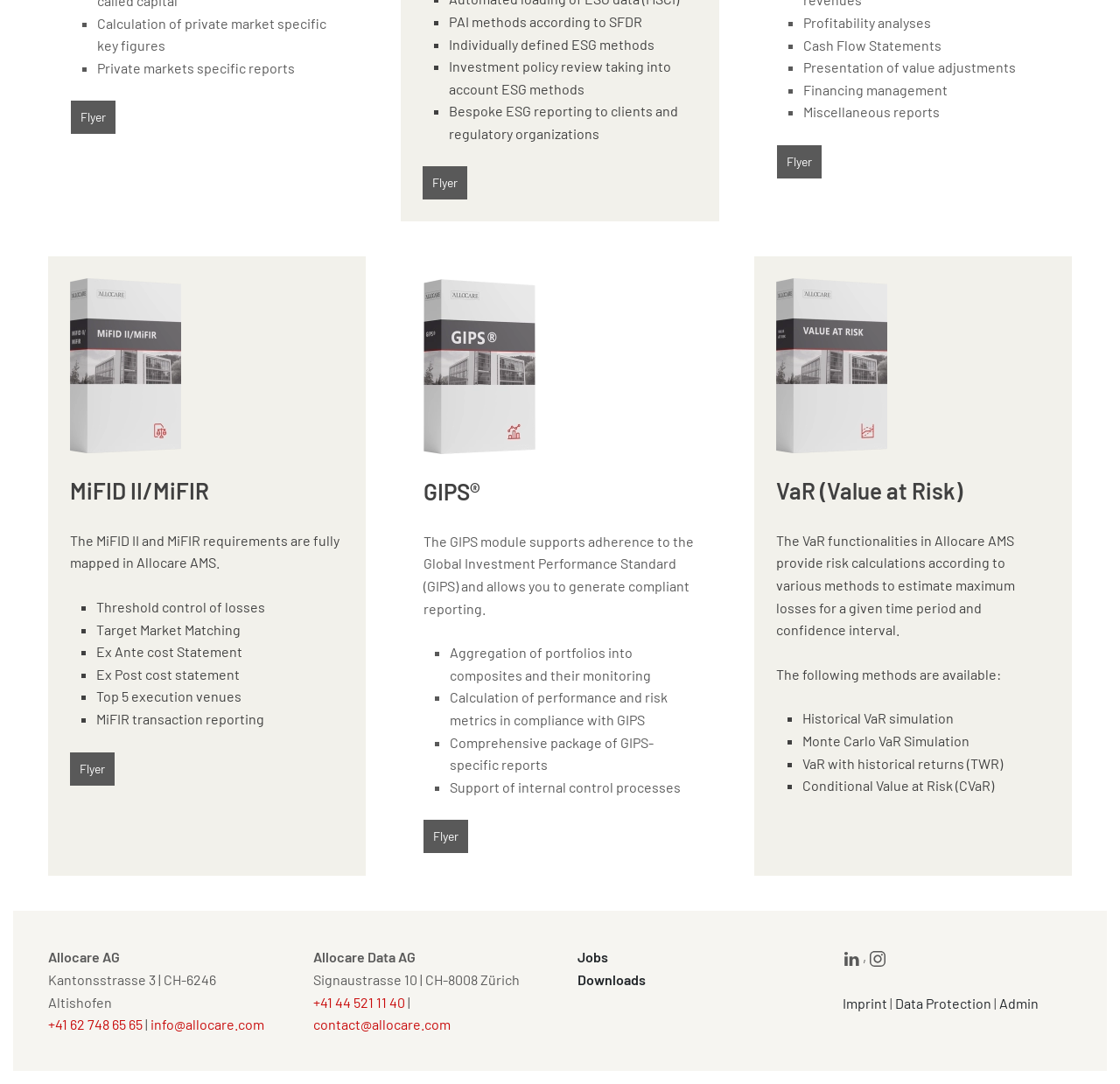Specify the bounding box coordinates of the area that needs to be clicked to achieve the following instruction: "Click on 'Flyer'".

[0.063, 0.093, 0.103, 0.124]